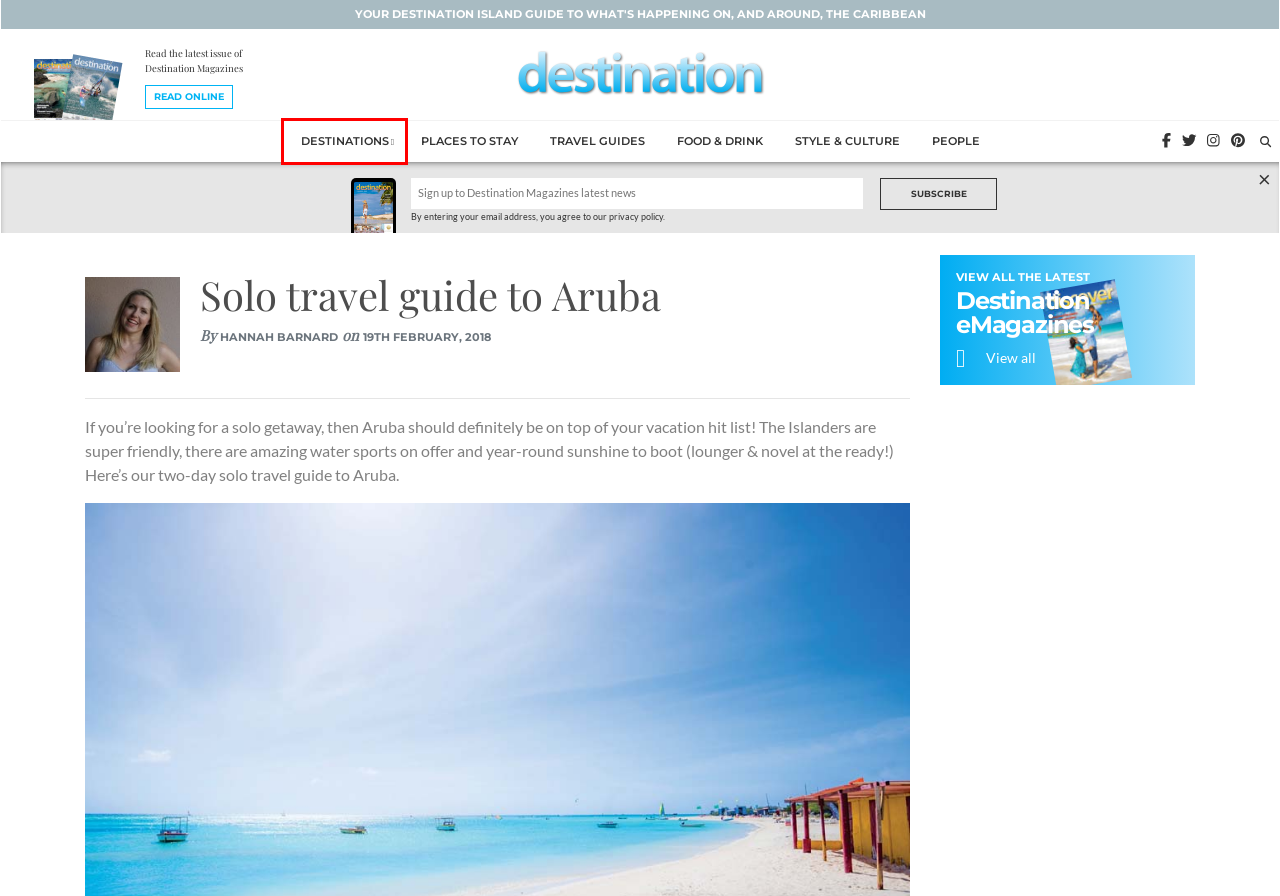Inspect the provided webpage screenshot, concentrating on the element within the red bounding box. Select the description that best represents the new webpage after you click the highlighted element. Here are the candidates:
A. Places To Stay | The Best Resorts & Hotels In The Caribbean
B. Destination Magazines | Caribbean Travel & Vacation Inspiration
C. The Best Island Destinations to Visit in the Caribbean
D. Style & Culture - Destination Magazines
E. Interviews with travel influencer and trail blazers | Destination Magazines
F. Food & Drink - Destination Magazines
G. Caribbean Travel Guide and Vacation Inspiration | Destination Magazines
H. Destination Magazines Archive | Caribbean Travel Guides

C